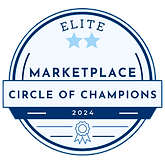What do the two stars at the top of the badge represent?
Based on the image, give a one-word or short phrase answer.

High achievement and excellence